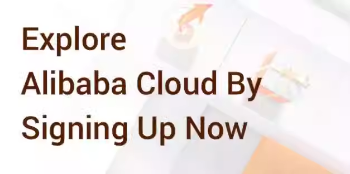Offer a detailed narrative of the scene depicted in the image.

The image prominently features the text "Explore Alibaba Cloud By Signing Up Now," inviting users to engage with Alibaba Cloud's services. This visually appealing message serves as a call to action, encouraging potential customers to discover the various features and benefits that Alibaba Cloud has to offer. The background hints at a modern and professional environment, aligning with the brand's image of innovation and technological advancement. Overall, the image captures the essence of accessibility and opportunity within the cloud computing landscape offered by Alibaba.